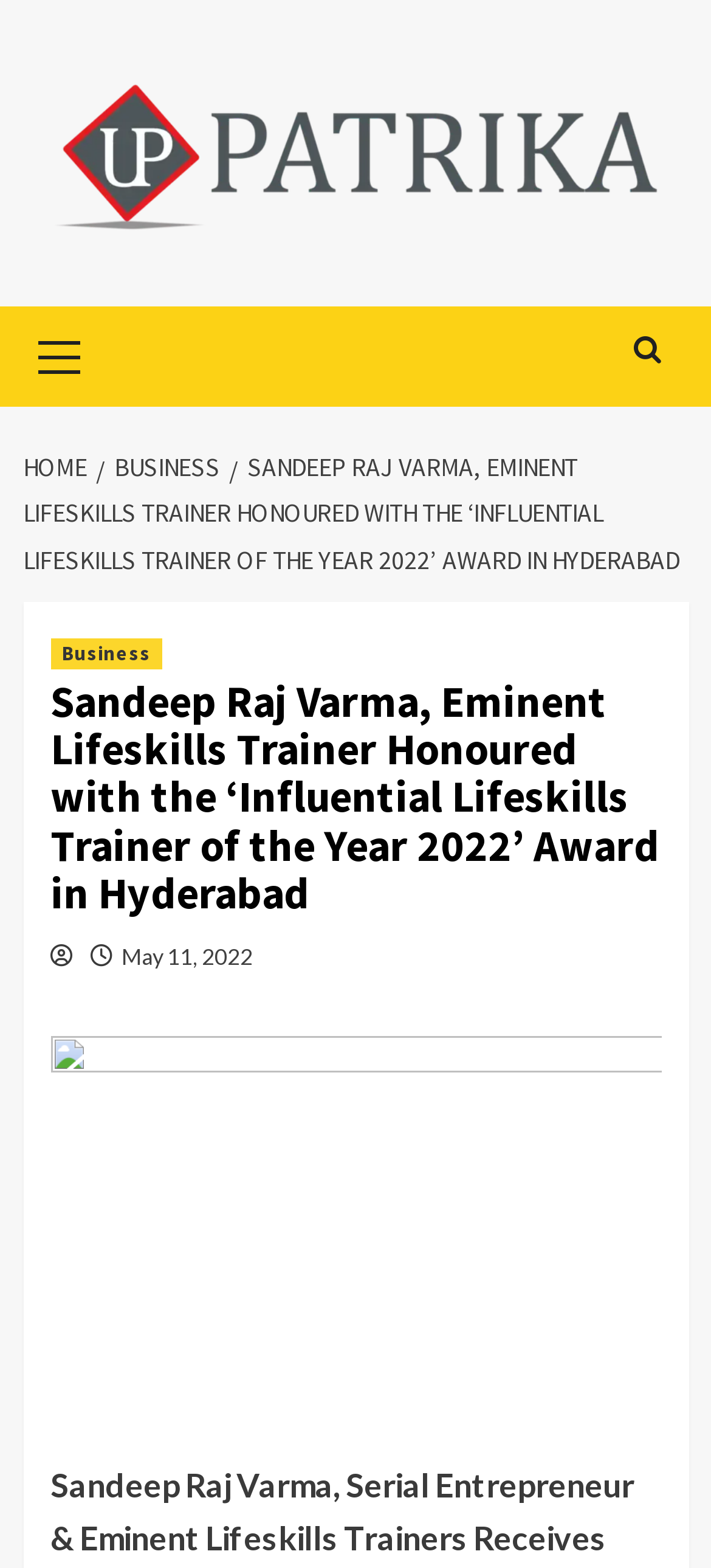Please find and report the primary heading text from the webpage.

Sandeep Raj Varma, Eminent Lifeskills Trainer Honoured with the ‘Influential Lifeskills Trainer of the Year 2022’ Award in Hyderabad